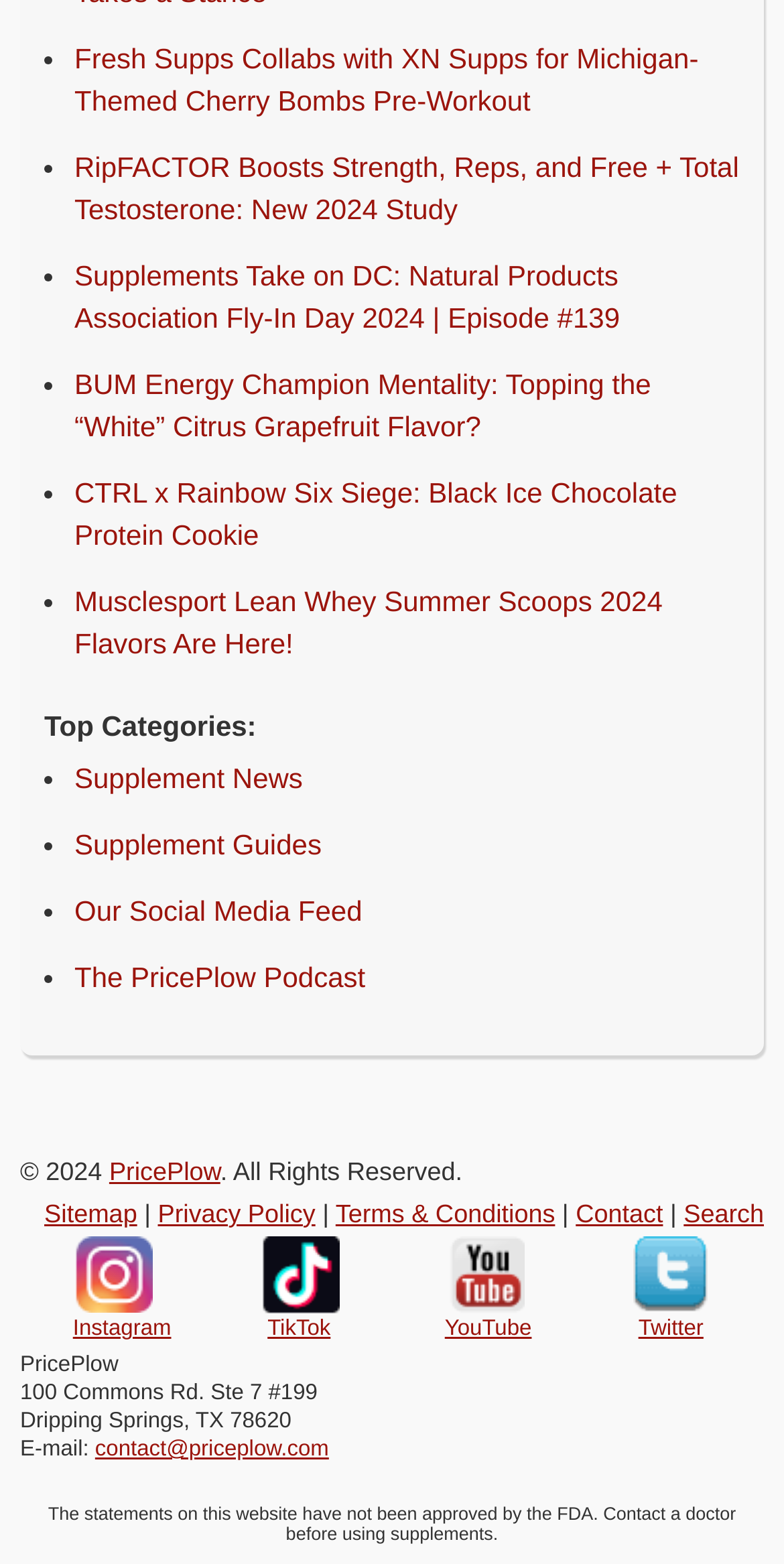Determine the bounding box coordinates of the area to click in order to meet this instruction: "Search on the website".

[0.872, 0.767, 0.974, 0.785]